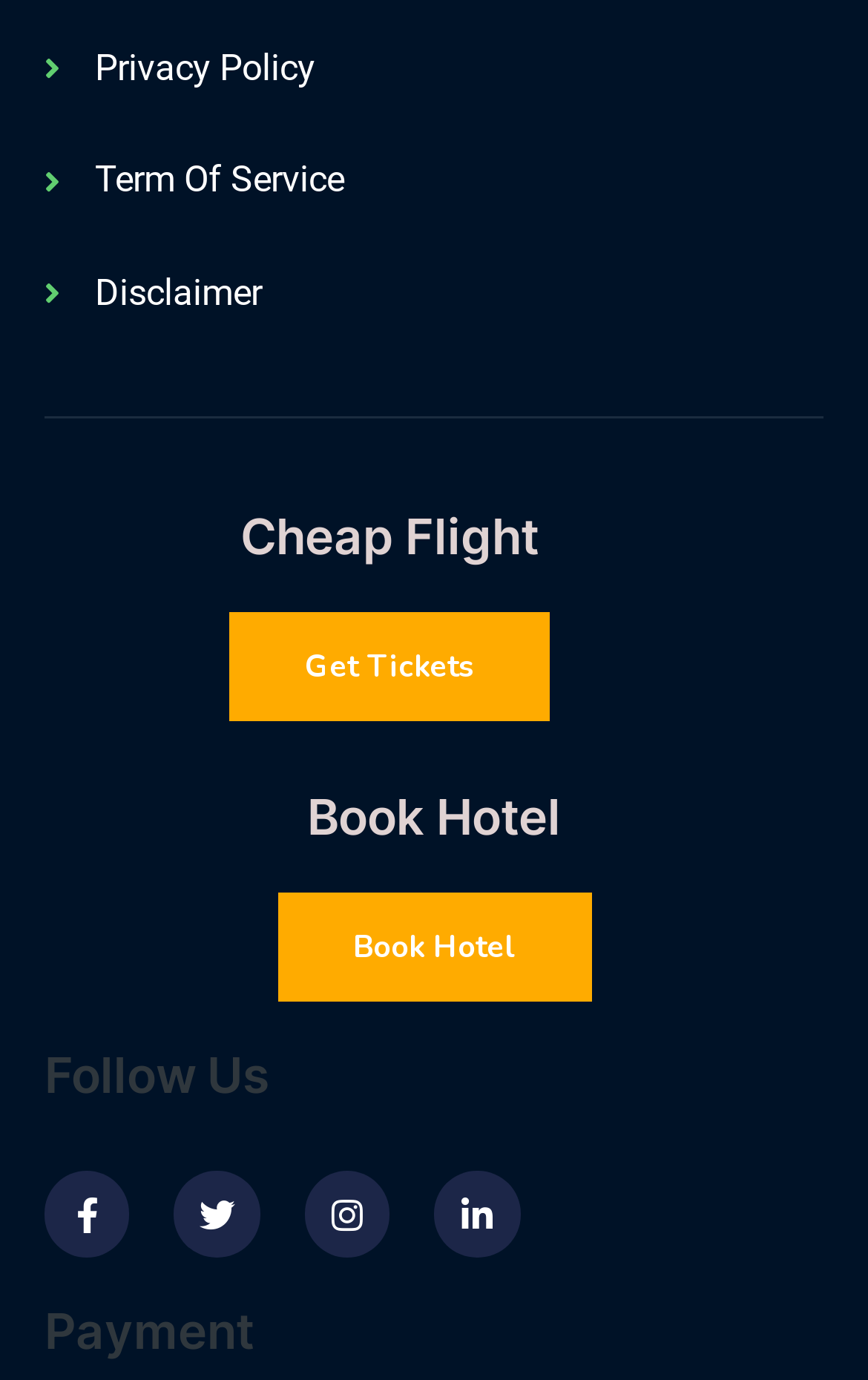Answer the question with a brief word or phrase:
How many headings are there on the webpage?

4